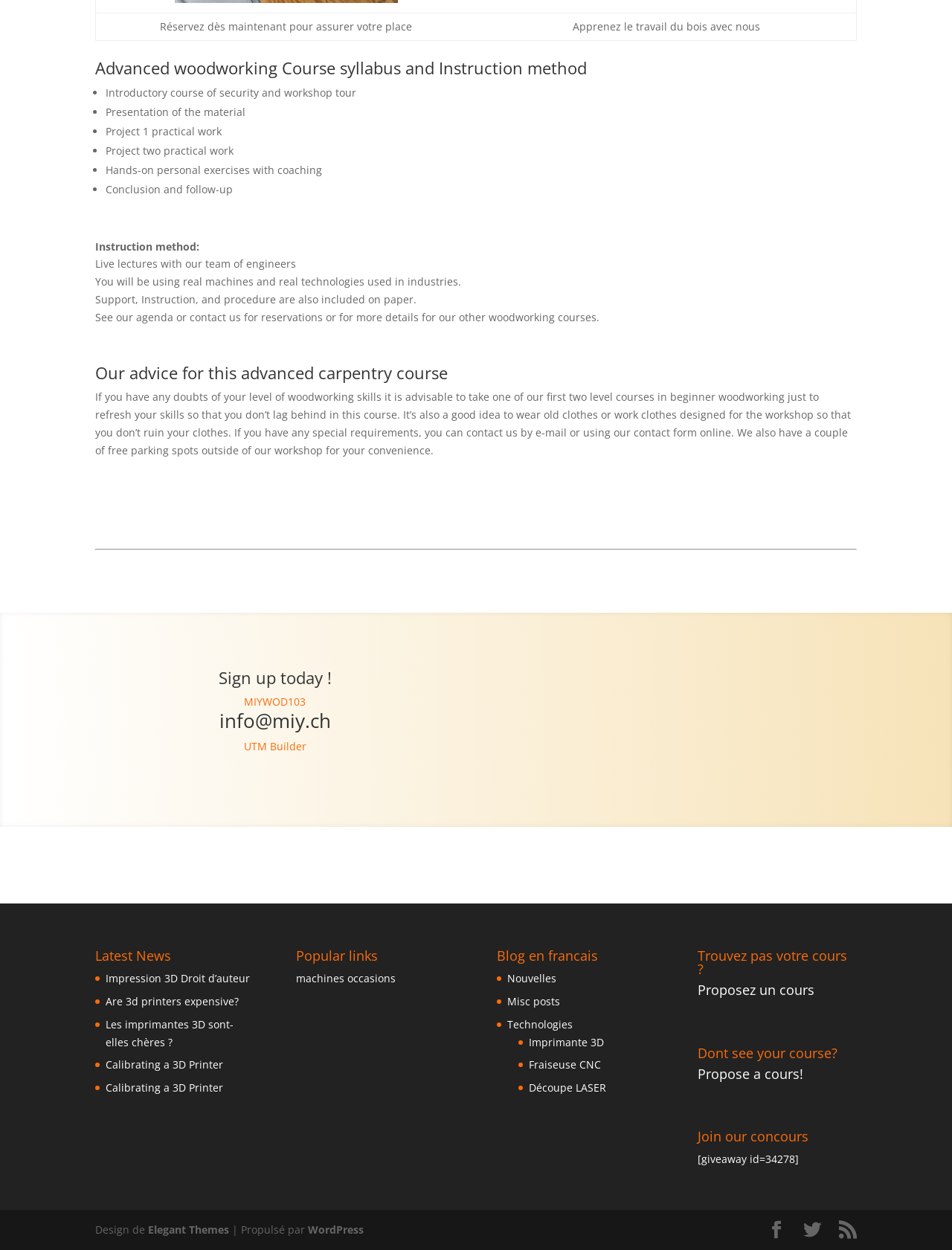How many links are there in the 'Latest News' section?
Please answer the question with as much detail and depth as you can.

The number of links in the 'Latest News' section can be determined by counting the links under the 'Latest News' heading, which are 'Impression 3D Droit d’auteur', 'Are 3d printers expensive?', 'Les imprimantes 3D sont-elles chères?', 'Calibrating a 3D Printer', and 'Calibrating a 3D Printer'.